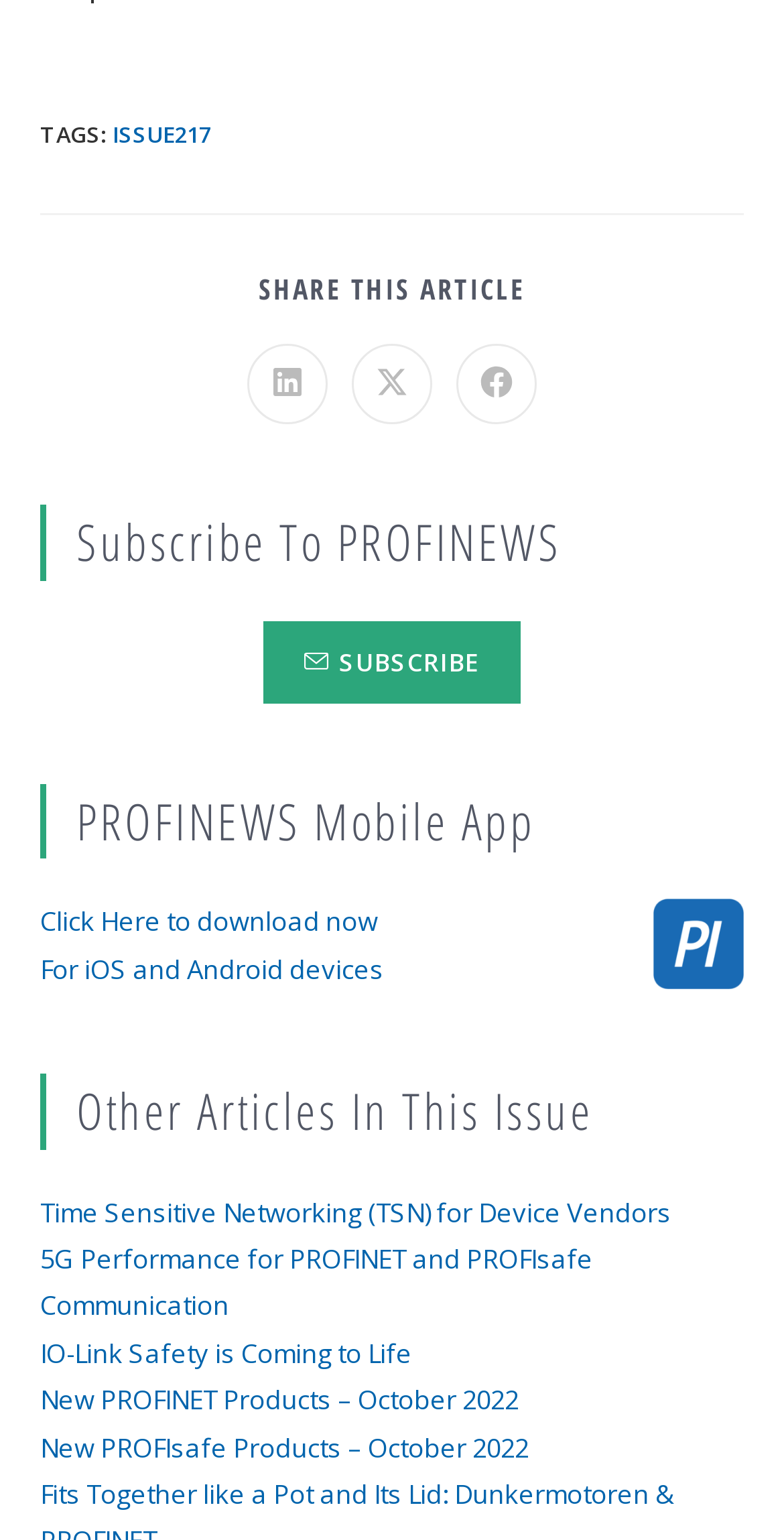Respond to the following query with just one word or a short phrase: 
What is the name of the mobile app?

PROFINEWS